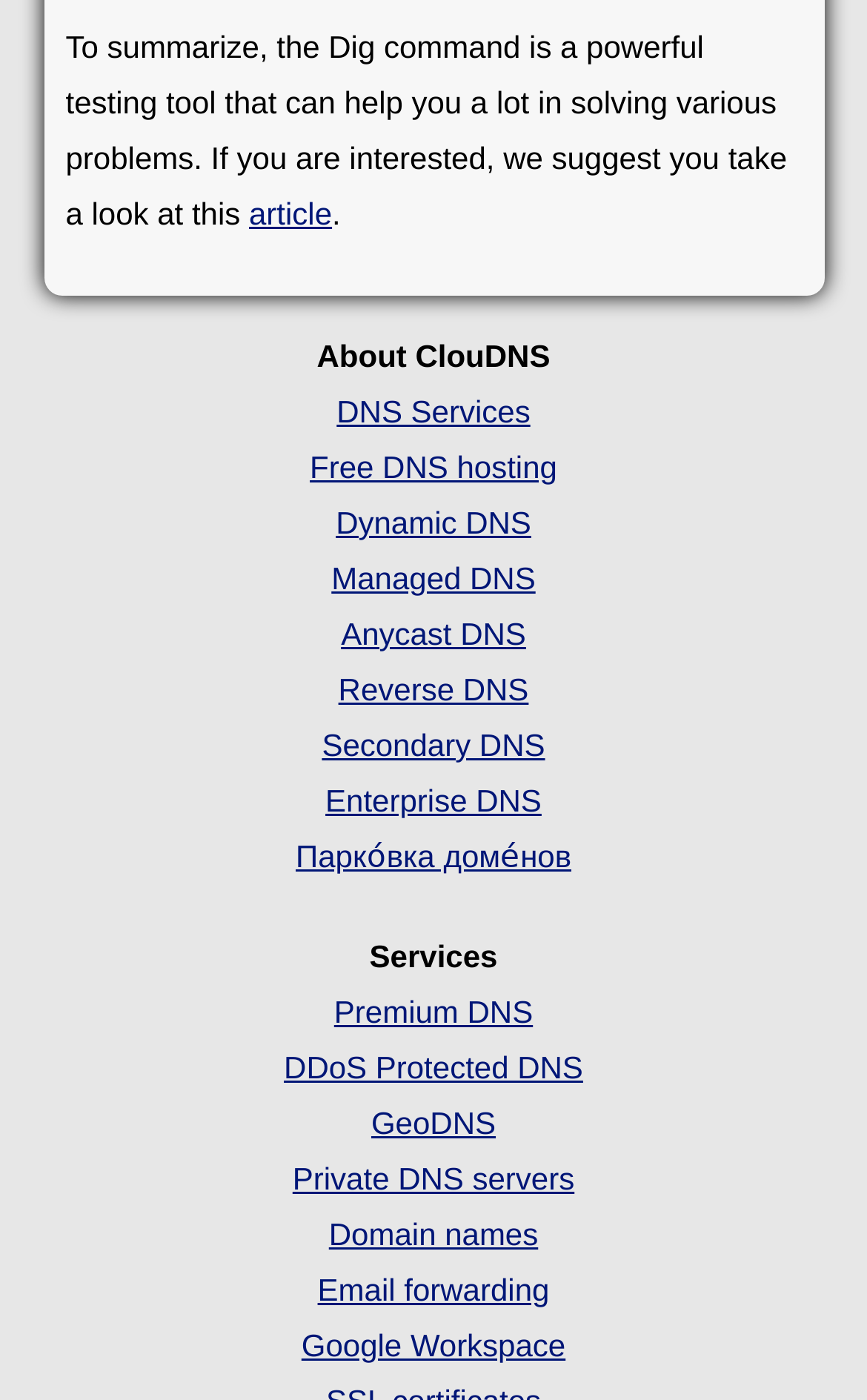Please mark the clickable region by giving the bounding box coordinates needed to complete this instruction: "Explore Free DNS hosting".

[0.357, 0.321, 0.643, 0.346]